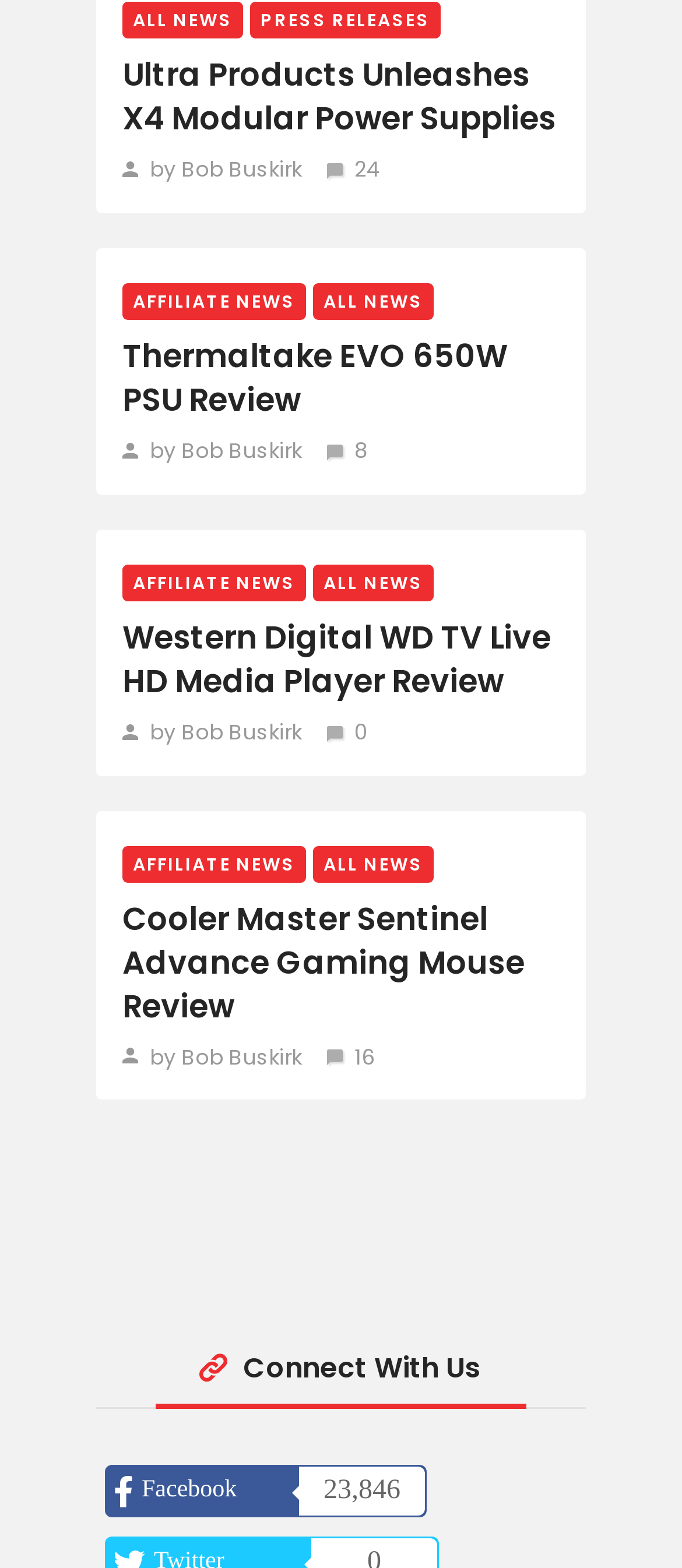Kindly determine the bounding box coordinates for the clickable area to achieve the given instruction: "View Western Digital WD TV Live HD Media Player Review".

[0.179, 0.394, 0.821, 0.449]